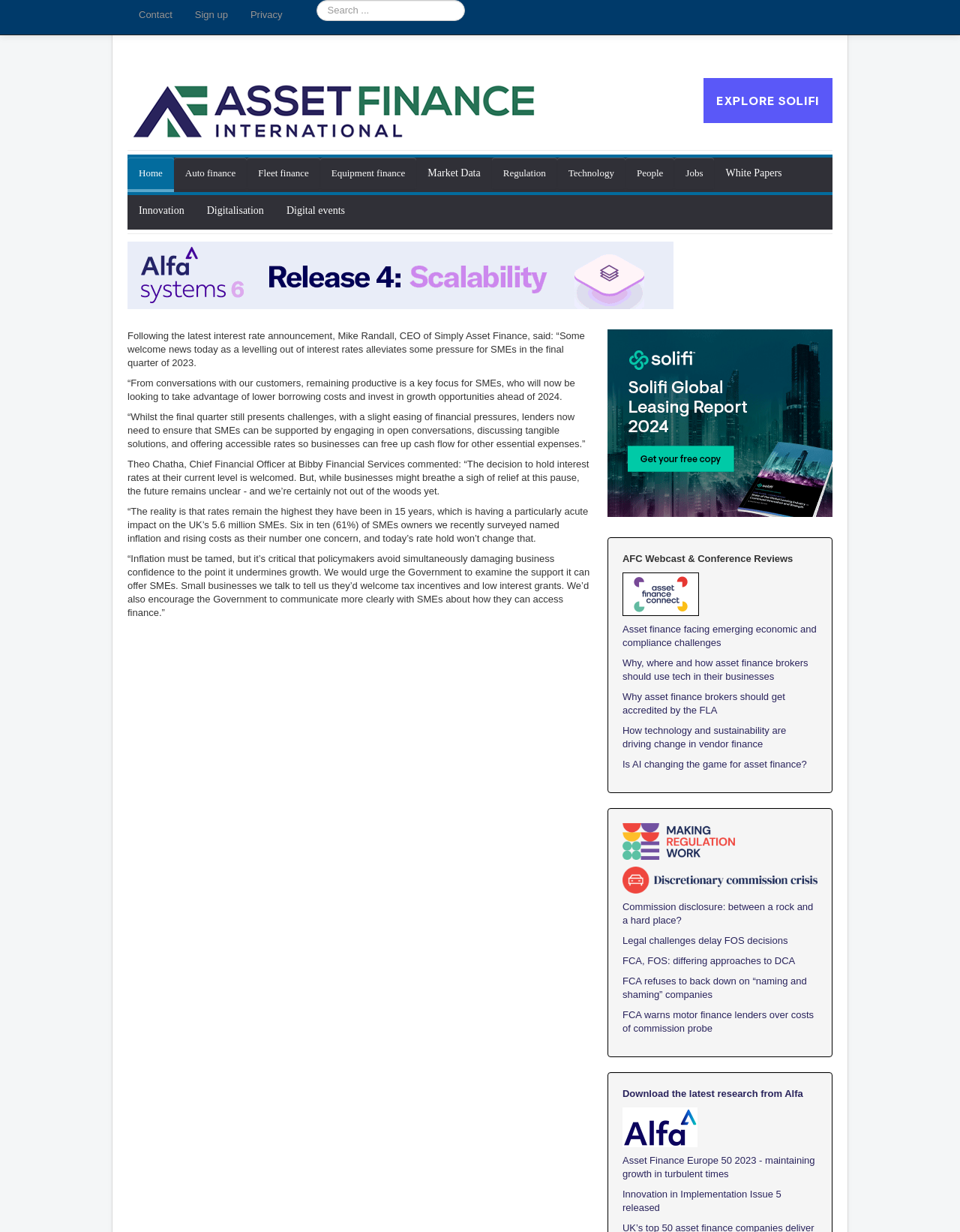Specify the bounding box coordinates of the area to click in order to follow the given instruction: "Read about Asset Finance International."

[0.133, 0.063, 0.562, 0.116]